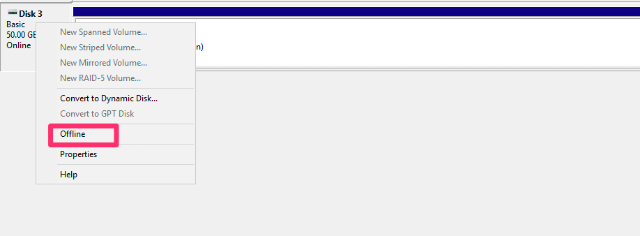What action can be performed on Disk 3 to manage disk resources?
Give a detailed and exhaustive answer to the question.

To manage disk resources, the action that can be performed on Disk 3 is to set its status to 'Offline', which is highlighted in pink in the context menu of 'Disk 3' in the Disk Management interface.